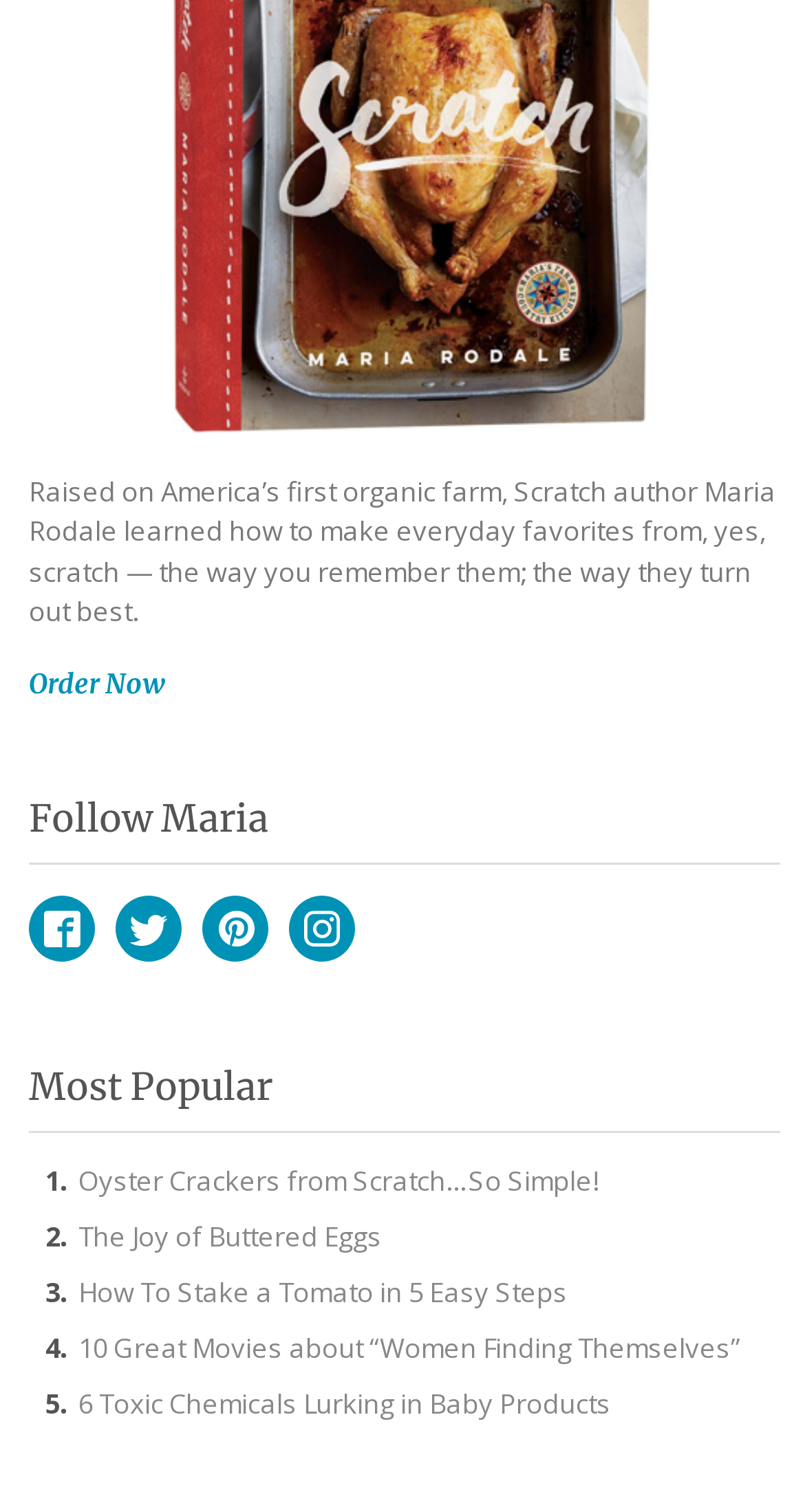How many popular articles are listed?
Give a single word or phrase as your answer by examining the image.

5